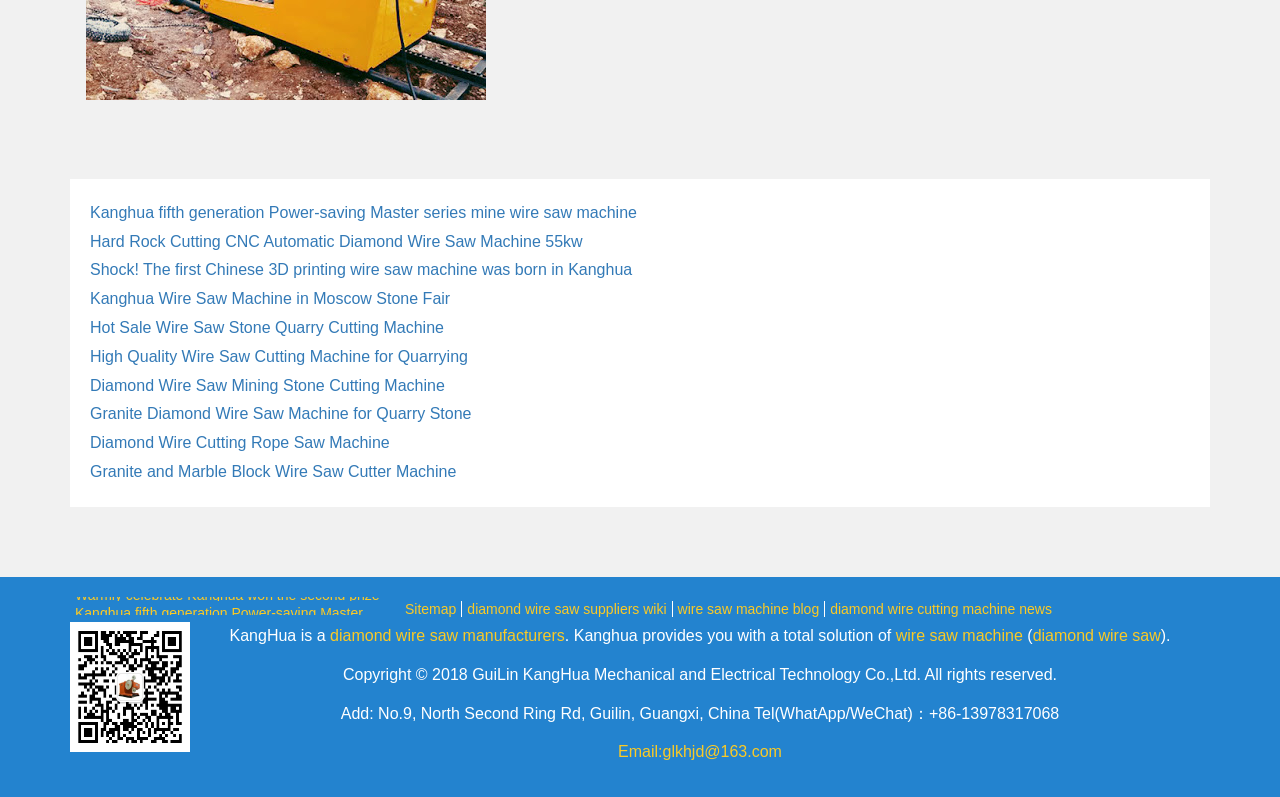Please provide the bounding box coordinates for the UI element as described: "diamond wire saw". The coordinates must be four floats between 0 and 1, represented as [left, top, right, bottom].

[0.807, 0.787, 0.907, 0.808]